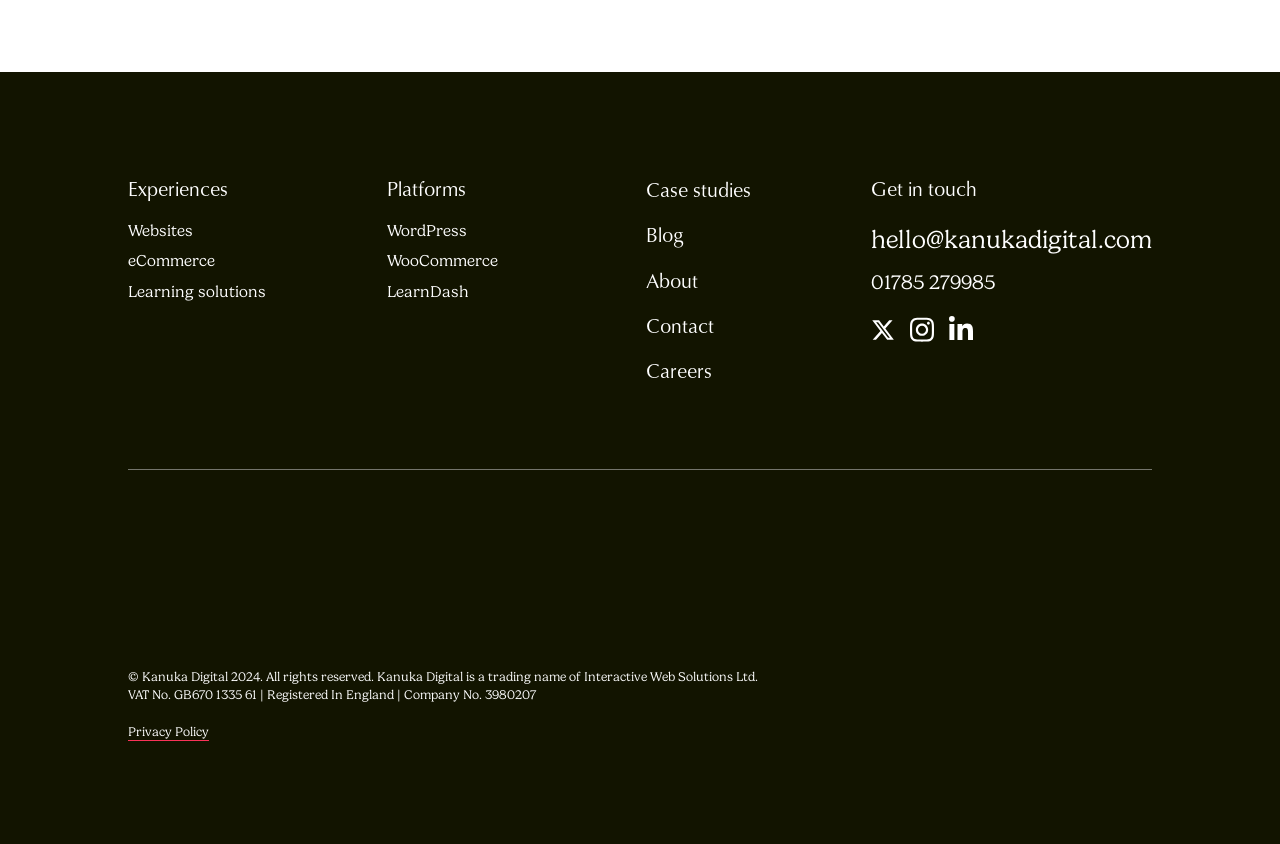What certifications does Kanuka Digital have?
Please ensure your answer to the question is detailed and covers all necessary aspects.

The images at the bottom of the page indicate that Kanuka Digital has certifications such as ISO 9001, ISO 27001, and is a Google Partner.